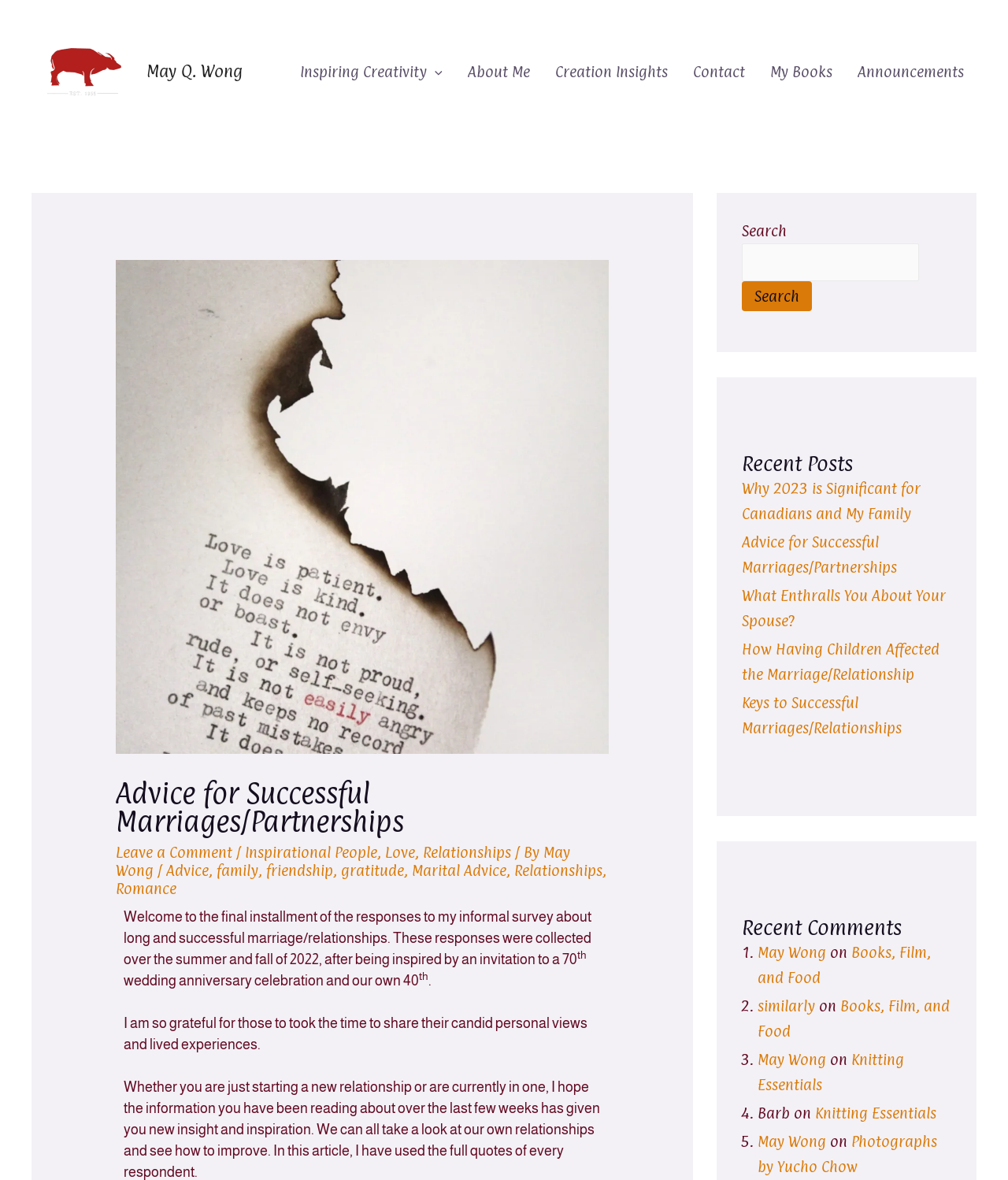Provide a single word or phrase to answer the given question: 
What is the theme of the website?

Relationships and Marriage